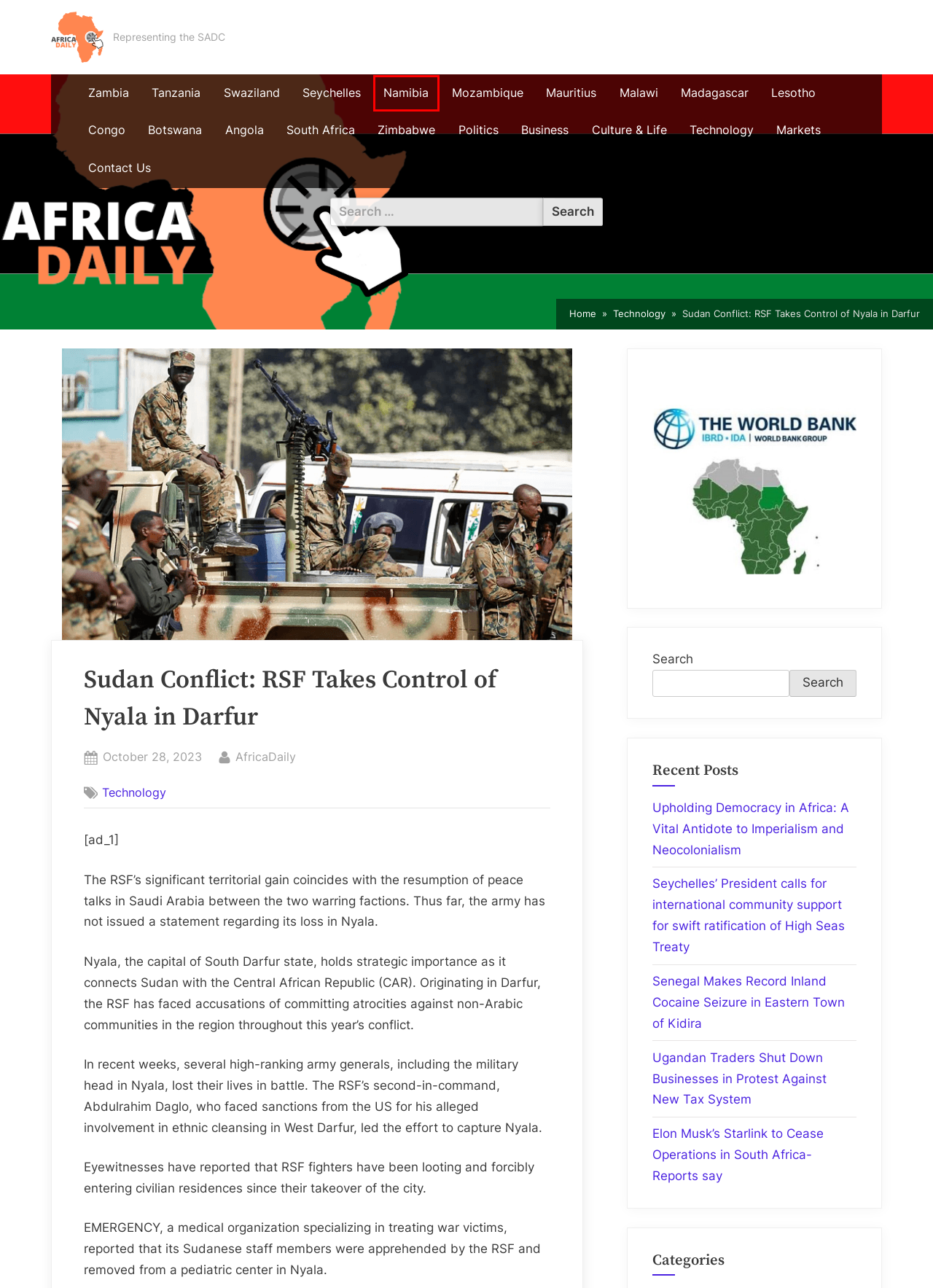You are given a screenshot of a webpage with a red rectangle bounding box. Choose the best webpage description that matches the new webpage after clicking the element in the bounding box. Here are the candidates:
A. Technology – Africa Daily
B. Elon Musk’s Starlink to Cease Operations in South Africa-Reports say – Africa Daily
C. South Africa – Africa Daily
D. Namibia – Africa Daily
E. Lesotho – Africa Daily
F. Contact Us – Africa Daily
G. Congo – Africa Daily
H. Zimbabwe – Africa Daily

D